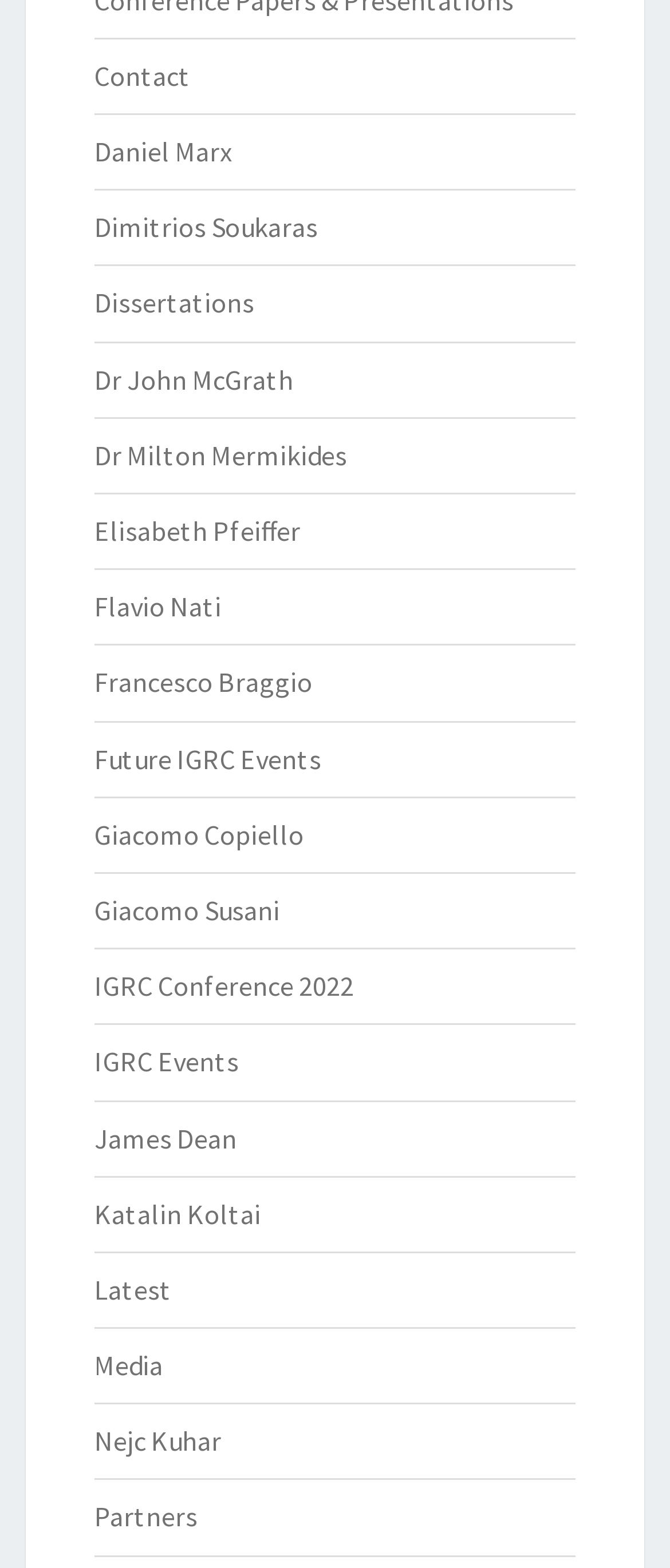Kindly determine the bounding box coordinates of the area that needs to be clicked to fulfill this instruction: "Visit the IGRC Conference 2022 page".

[0.141, 0.618, 0.528, 0.64]